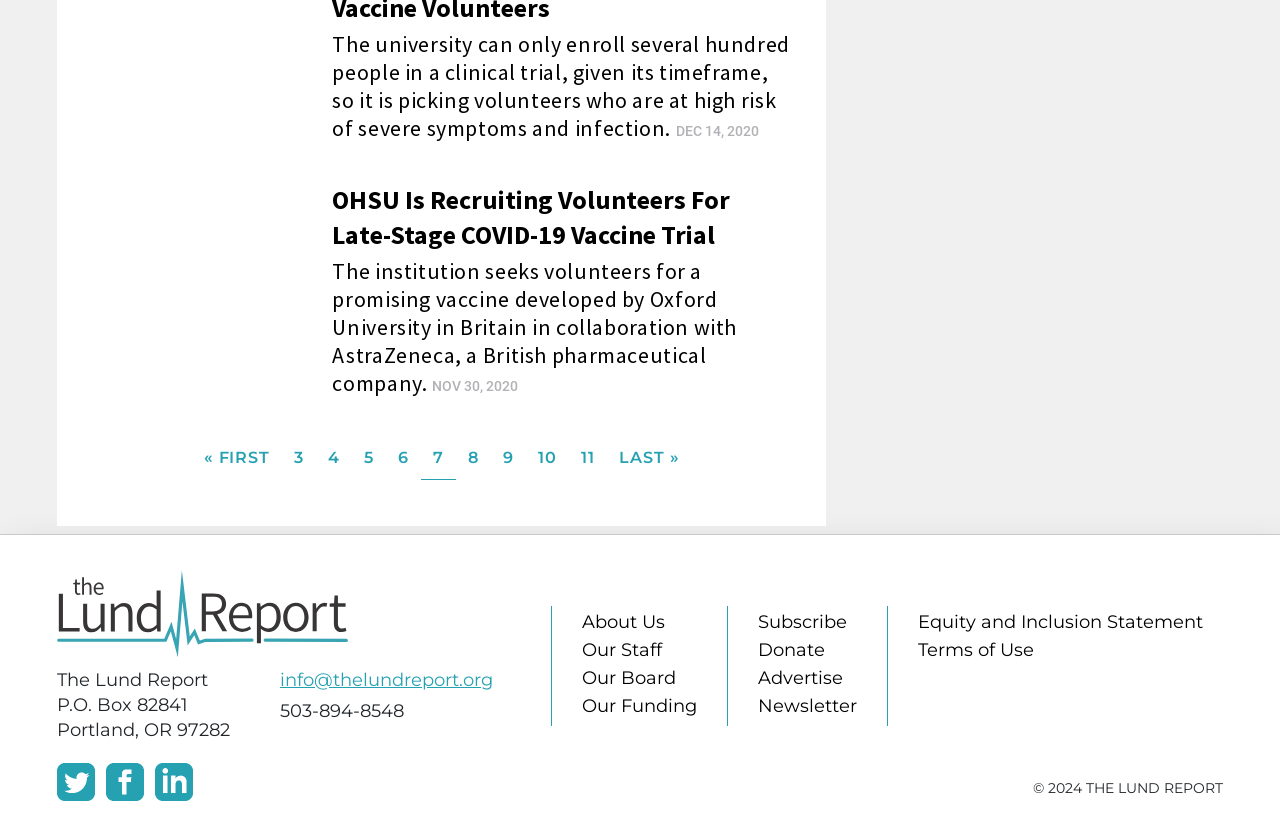Please answer the following question as detailed as possible based on the image: 
What is the institution recruiting volunteers for?

Based on the article heading 'OHSU Is Recruiting Volunteers For Late-Stage COVID-19 Vaccine Trial', it is clear that the institution is recruiting volunteers for a COVID-19 vaccine trial.